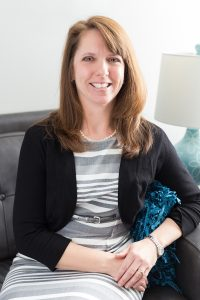List and describe all the prominent features within the image.

The image features Dr. Carrie Holl, Psy.D., a licensed clinical psychologist based in Virginia and Washington, D.C. She is seated comfortably on a couch, dressed in a stylish striped dress complemented by a black cardigan. With a friendly smile, she embodies an approachable demeanor, suitable for her role in providing Cognitive-Behavioral Therapy (CBT) and Exposure and Response Prevention (ERP). The soft lighting and contemporary decor, including a decorative lamp by her side, create a warm and inviting atmosphere, reflecting her commitment to supporting clients at the Growth and Recovery Center. Dr. Holl has extensive training and experience, having completed her Master's and Doctorate in clinical psychology at Pepperdine University, specializing in marriage and family therapy, and has held various positions in therapeutic settings.